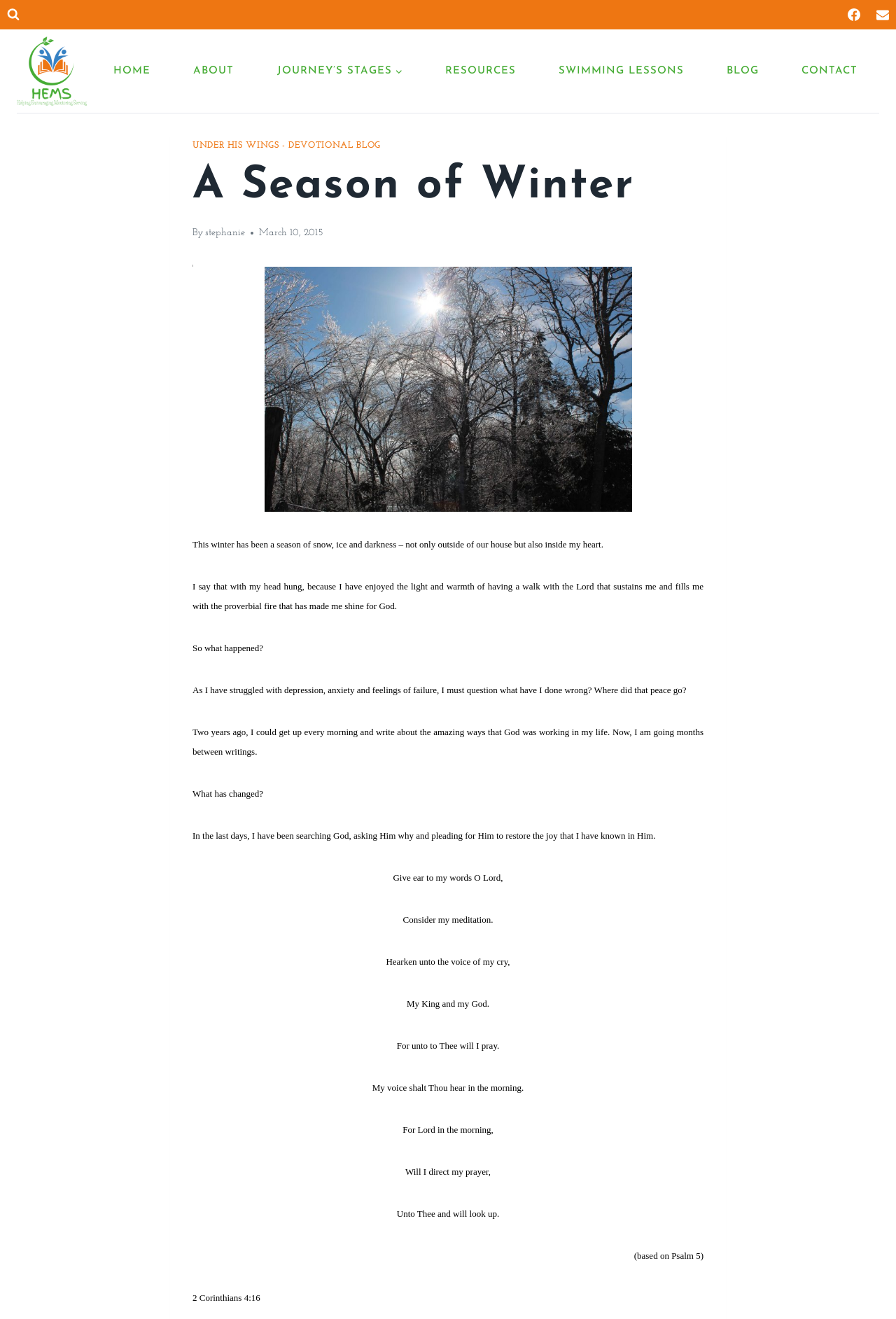Please determine the bounding box coordinates of the element's region to click for the following instruction: "Expand Journey’s Stages menu".

[0.433, 0.042, 0.446, 0.066]